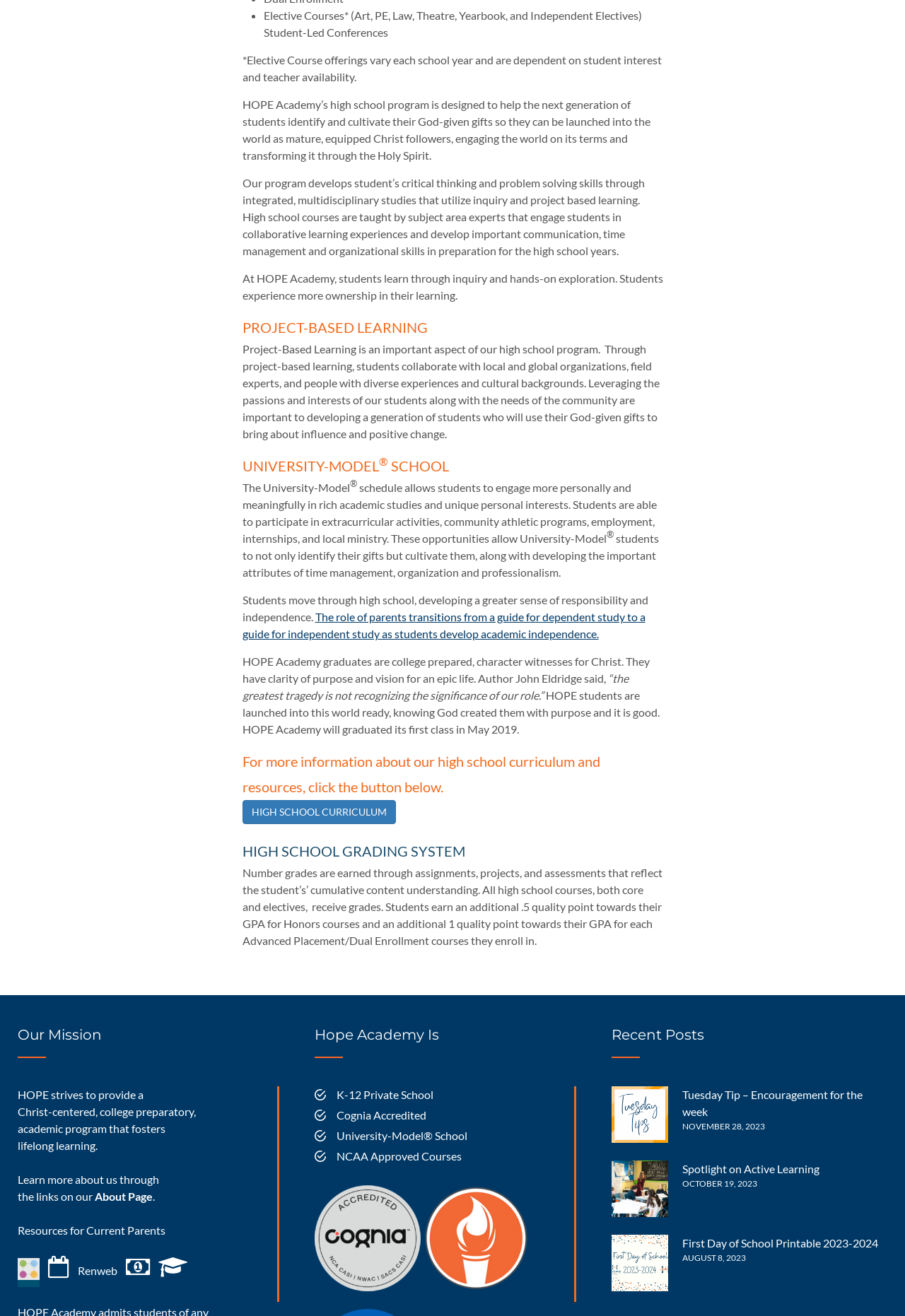Find the UI element described as: "October 19, 2023" and predict its bounding box coordinates. Ensure the coordinates are four float numbers between 0 and 1, [left, top, right, bottom].

[0.754, 0.895, 0.837, 0.903]